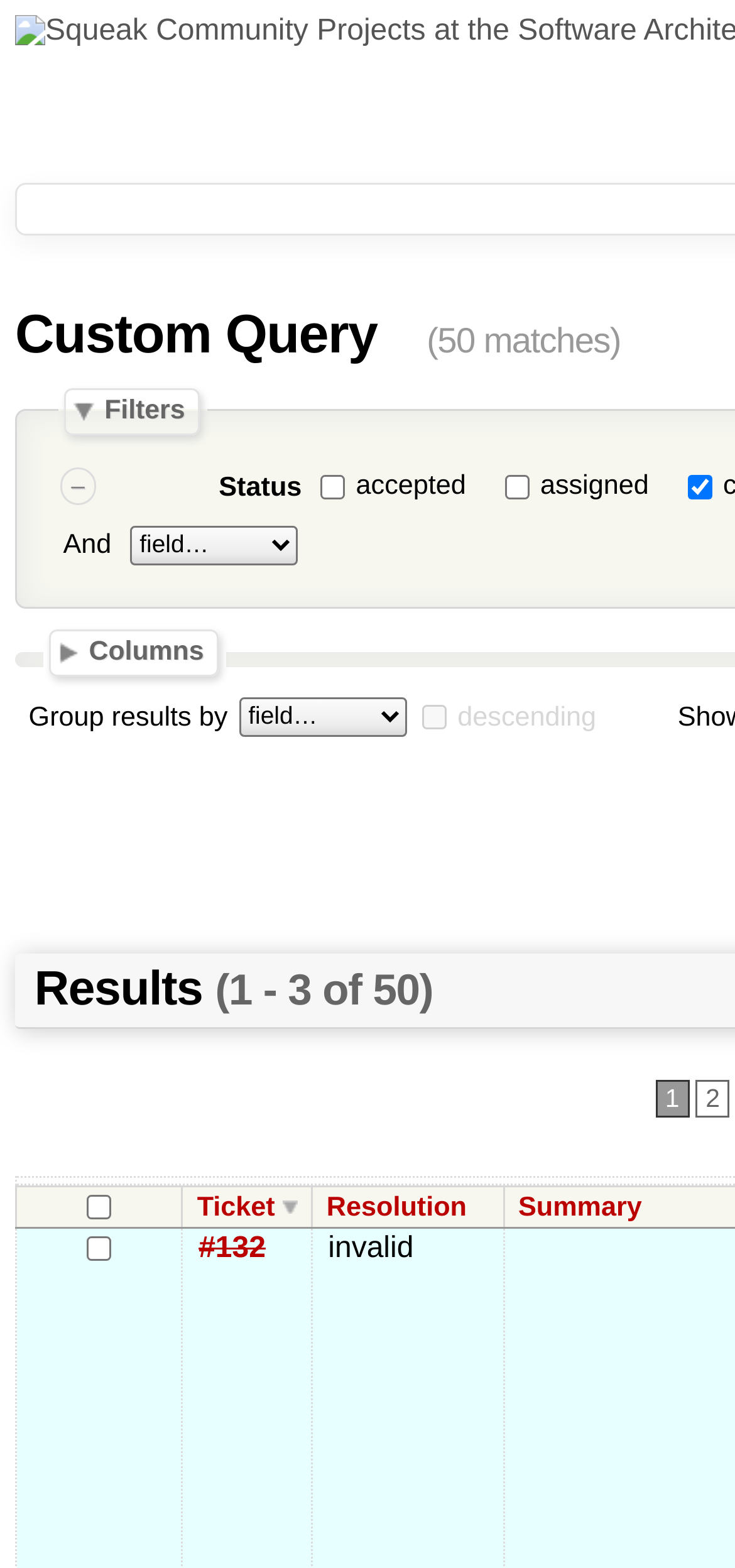Refer to the image and offer a detailed explanation in response to the question: How many links are in the second row of the grid?

I looked at the gridcell elements and saw that in the second row, there are two link elements: one with the label 'Ticket' and one with the label '#132'.